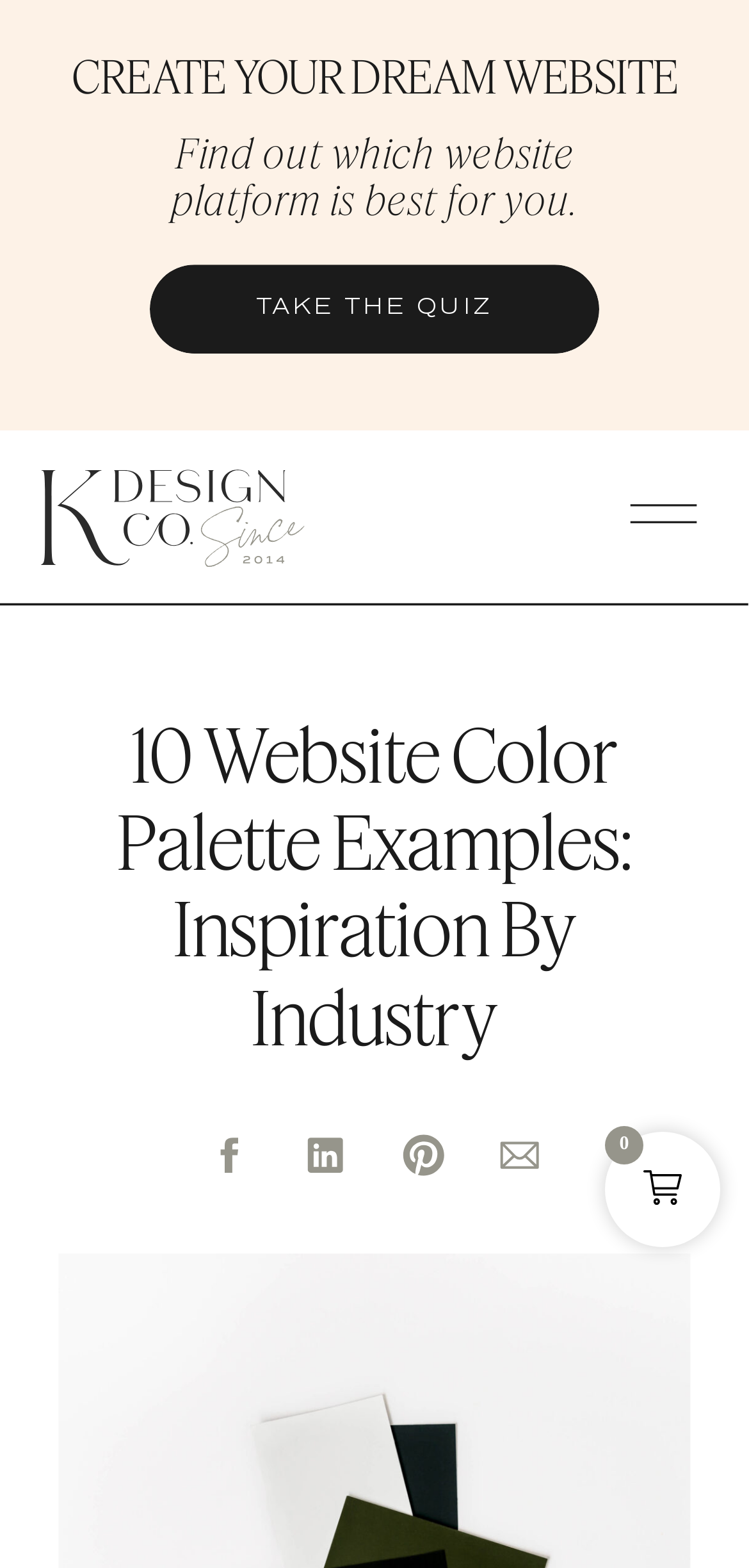Please find the bounding box coordinates of the element that must be clicked to perform the given instruction: "View website color palette examples". The coordinates should be four float numbers from 0 to 1, i.e., [left, top, right, bottom].

[0.078, 0.453, 0.922, 0.675]